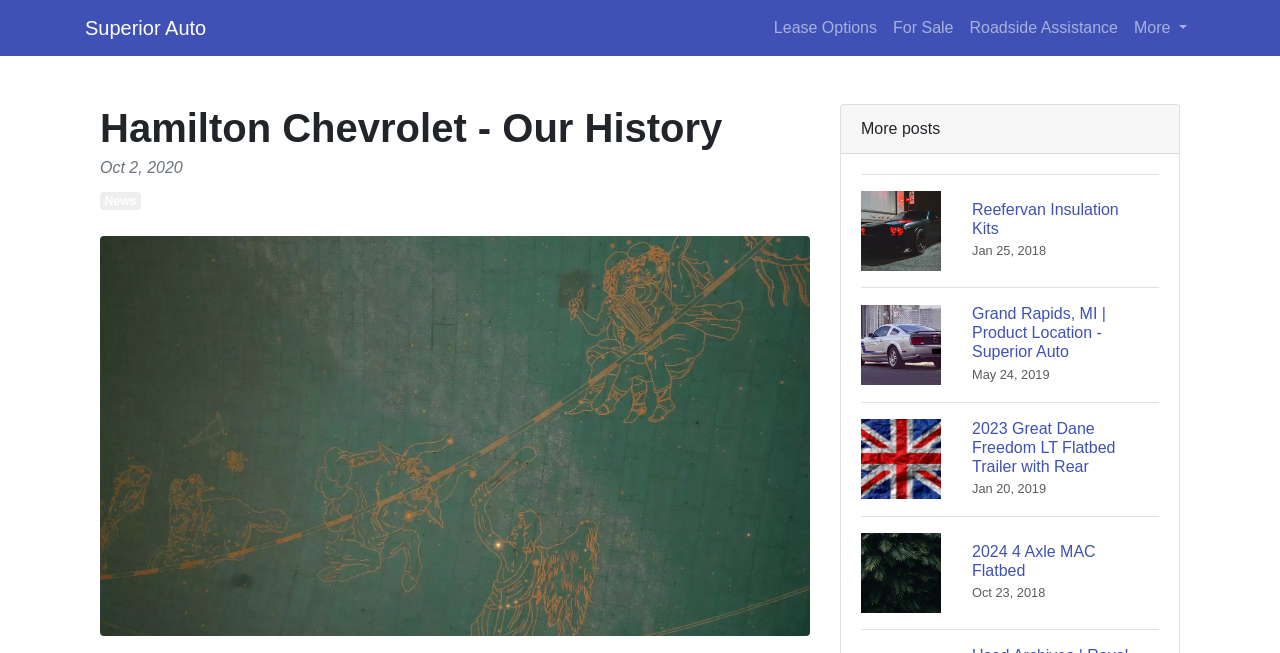Can you identify the bounding box coordinates of the clickable region needed to carry out this instruction: 'Click Reefervan Insulation Kits link'? The coordinates should be four float numbers within the range of 0 to 1, stated as [left, top, right, bottom].

[0.673, 0.266, 0.905, 0.44]